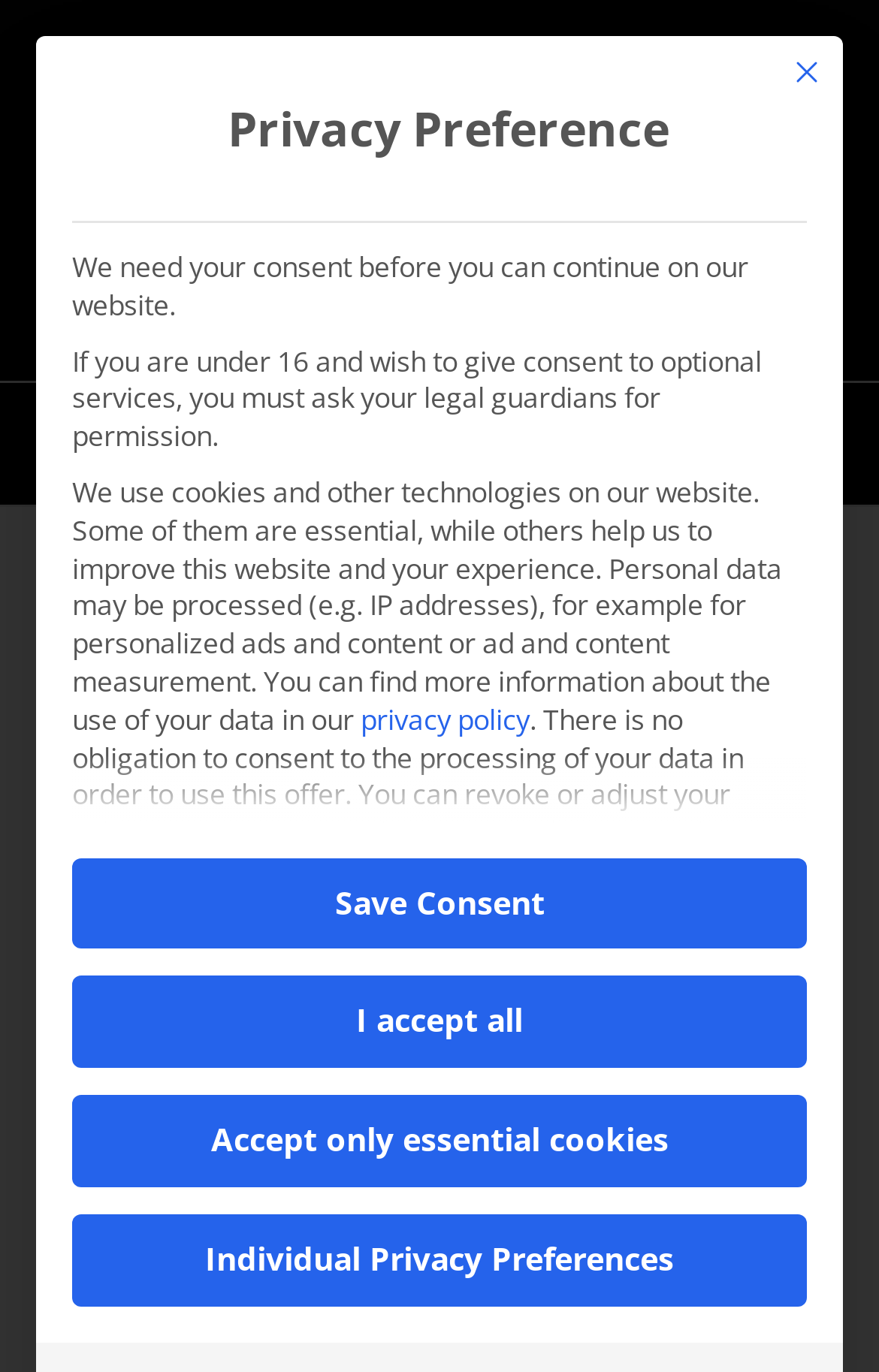What is the function of the 'Go to...' button?
Analyze the image and provide a thorough answer to the question.

The 'Go to...' button is located at the top left corner of the webpage, and its function is to open the mobile menu, which is indicated by the button element with the text 'Go to...' and the icon ''.